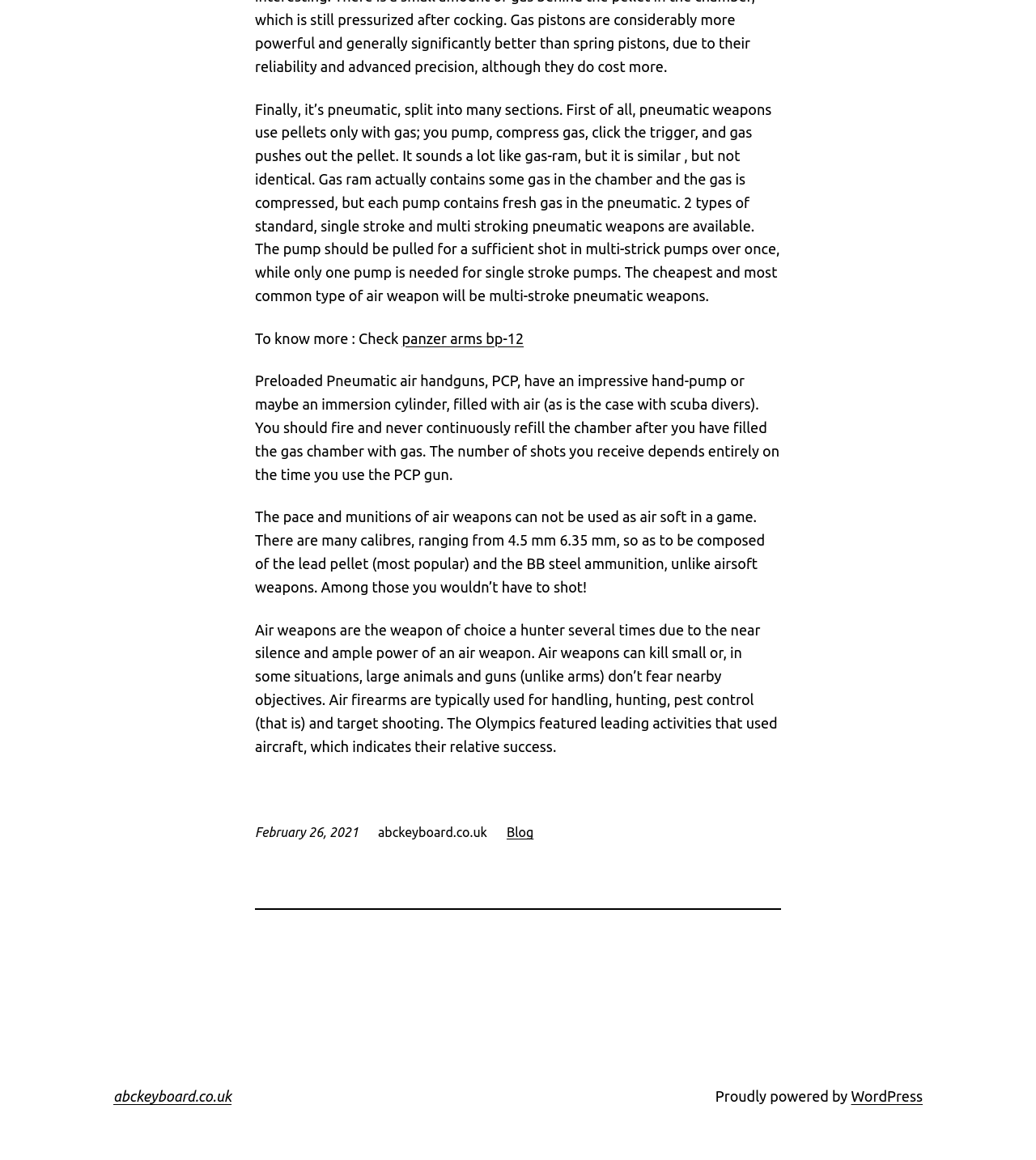What type of air weapons are described?
Using the visual information, answer the question in a single word or phrase.

Pneumatic